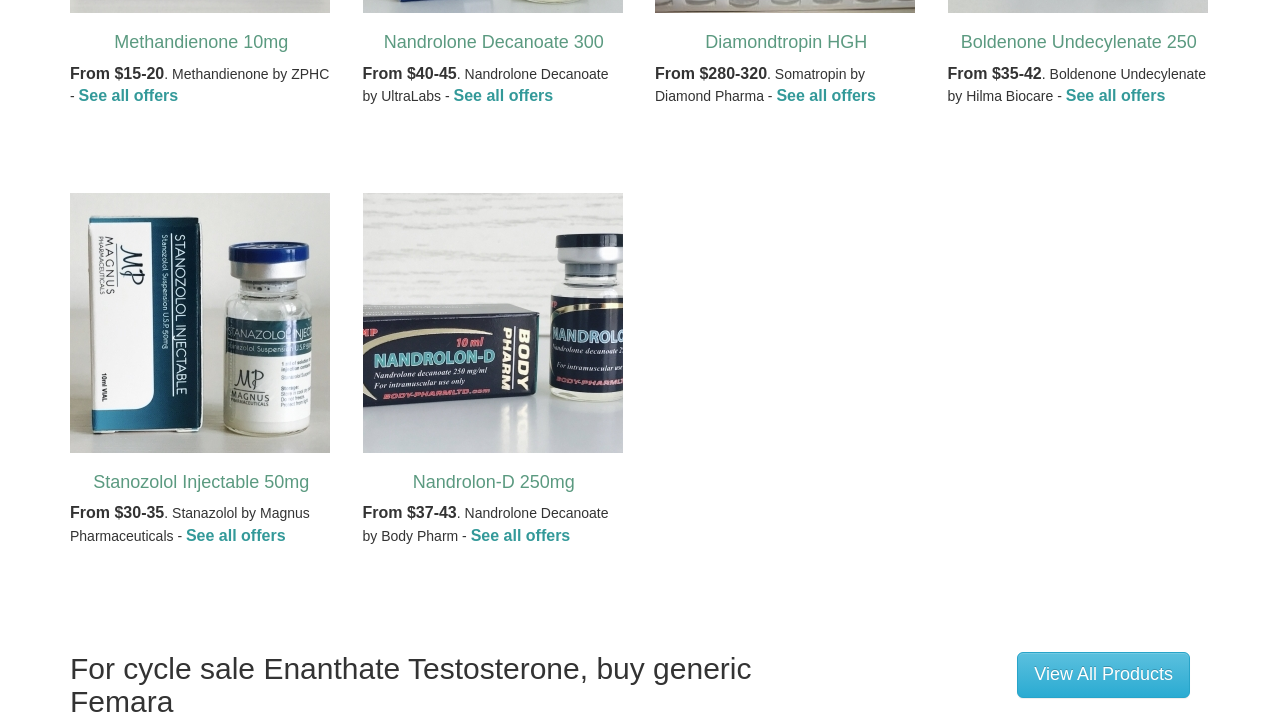Pinpoint the bounding box coordinates of the area that should be clicked to complete the following instruction: "View all products". The coordinates must be given as four float numbers between 0 and 1, i.e., [left, top, right, bottom].

[0.795, 0.904, 0.93, 0.967]